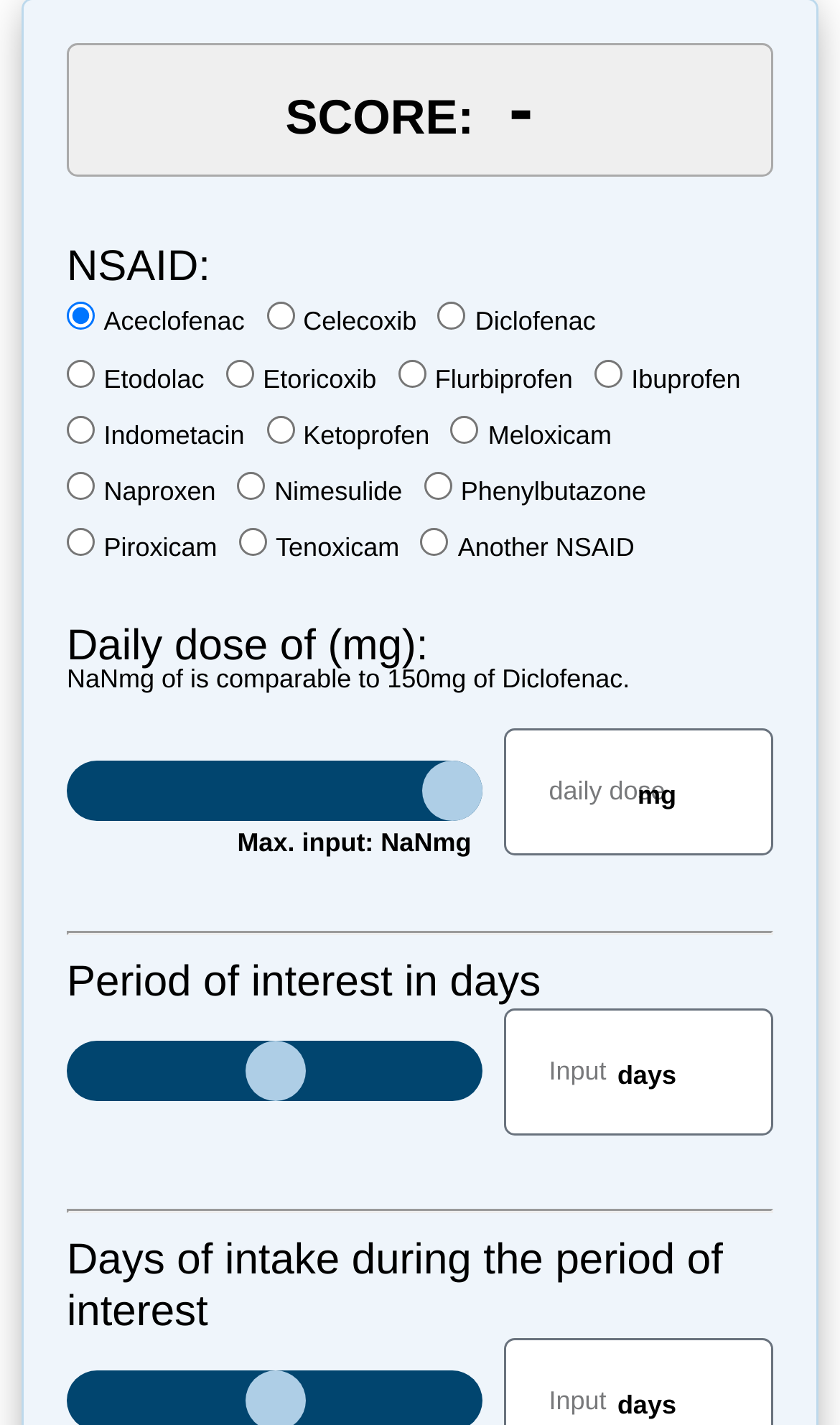Find the bounding box coordinates of the area that needs to be clicked in order to achieve the following instruction: "Click the Save button". The coordinates should be specified as four float numbers between 0 and 1, i.e., [left, top, right, bottom].

[0.542, 0.532, 0.731, 0.594]